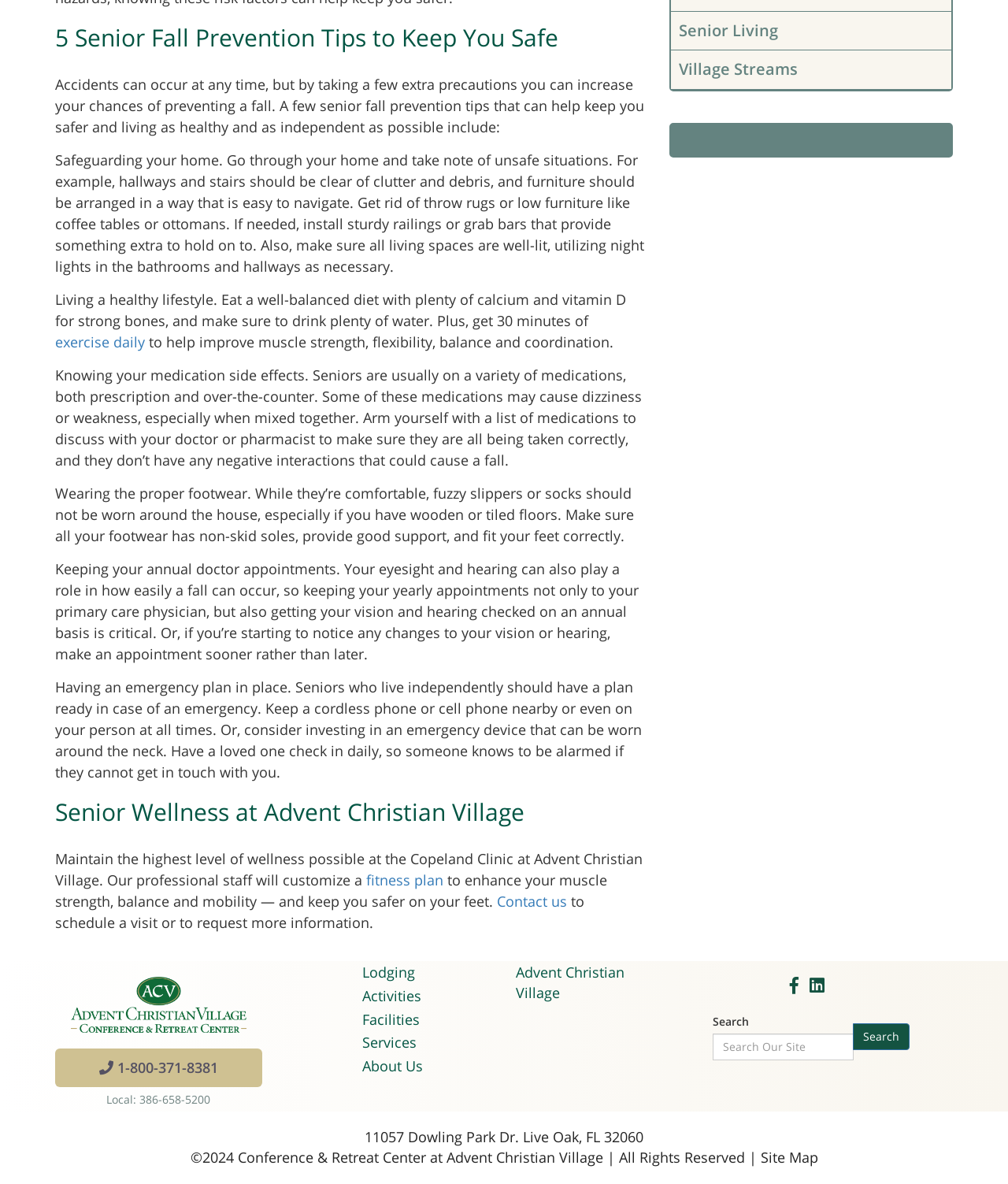Identify the bounding box for the UI element specified in this description: "Facilities". The coordinates must be four float numbers between 0 and 1, formatted as [left, top, right, bottom].

[0.359, 0.853, 0.416, 0.869]